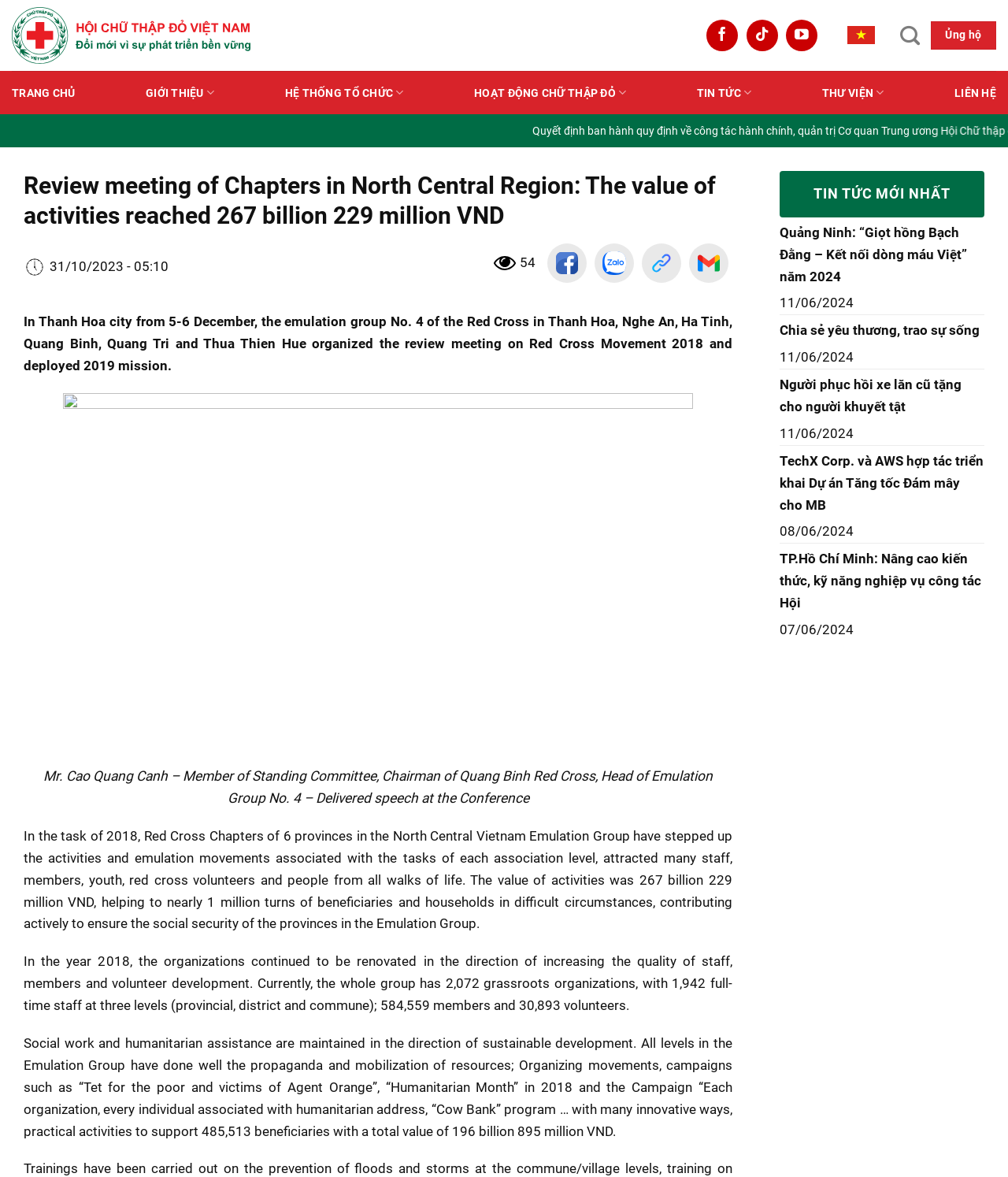Identify the bounding box coordinates of the clickable region necessary to fulfill the following instruction: "Search". The bounding box coordinates should be four float numbers between 0 and 1, i.e., [left, top, right, bottom].

[0.893, 0.013, 0.912, 0.047]